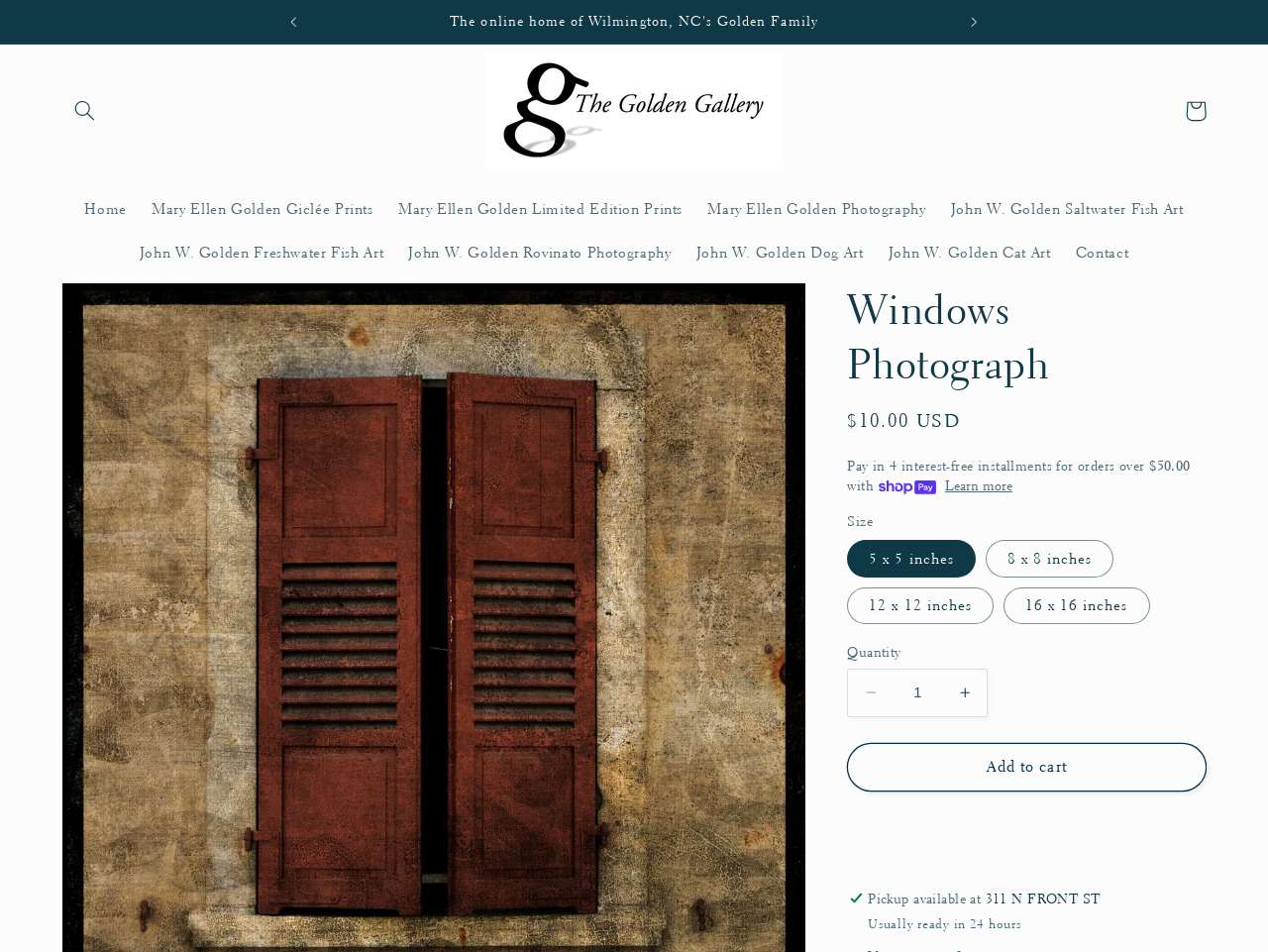Identify the bounding box coordinates of the region that should be clicked to execute the following instruction: "Click the 'Previous announcement' button".

[0.215, 0.0, 0.249, 0.046]